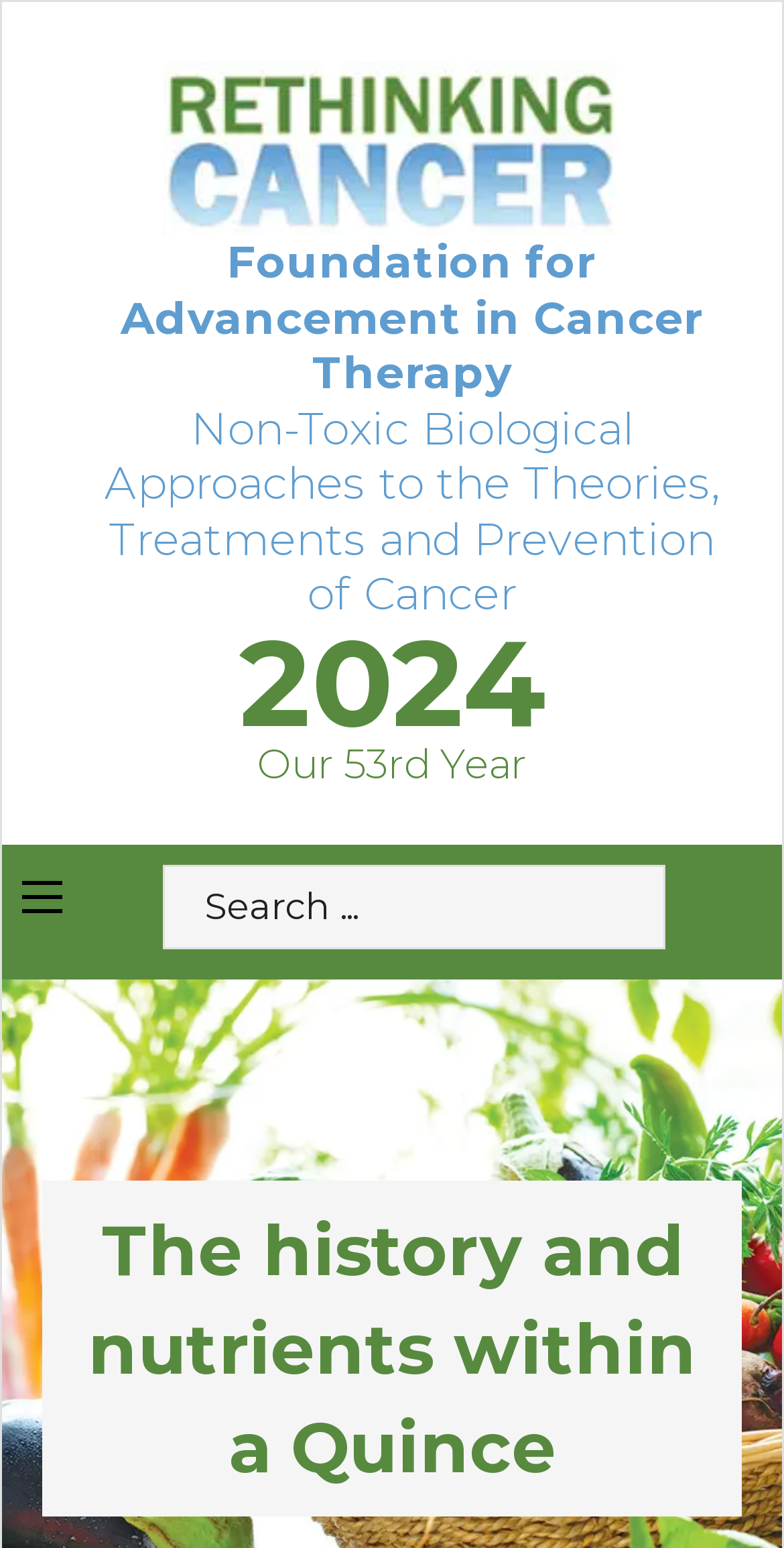Please provide the main heading of the webpage content.

The history and nutrients within a Quince